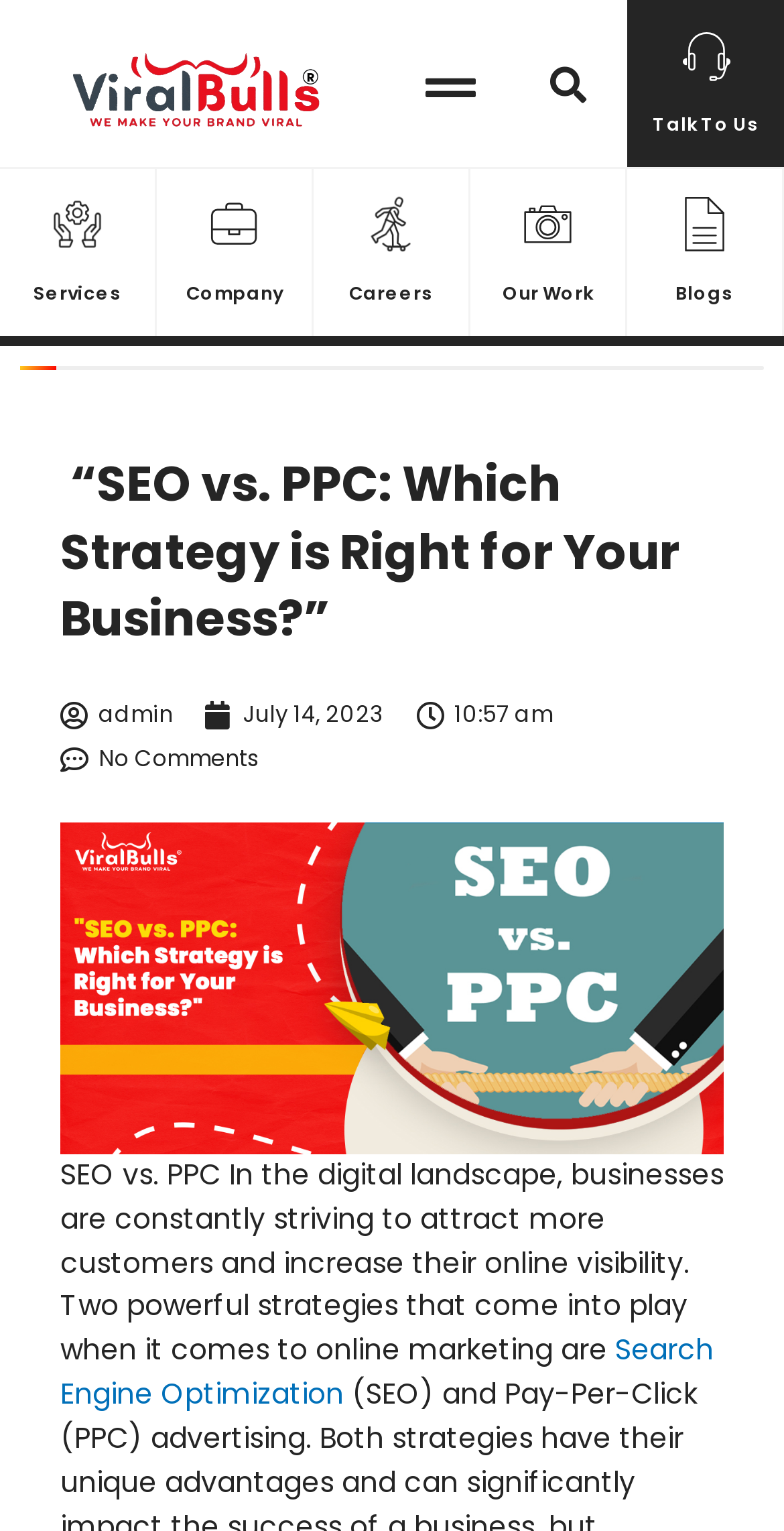Determine the bounding box coordinates of the clickable element to complete this instruction: "Click on the 'Talk To Us' link". Provide the coordinates in the format of four float numbers between 0 and 1, [left, top, right, bottom].

[0.832, 0.073, 0.968, 0.089]